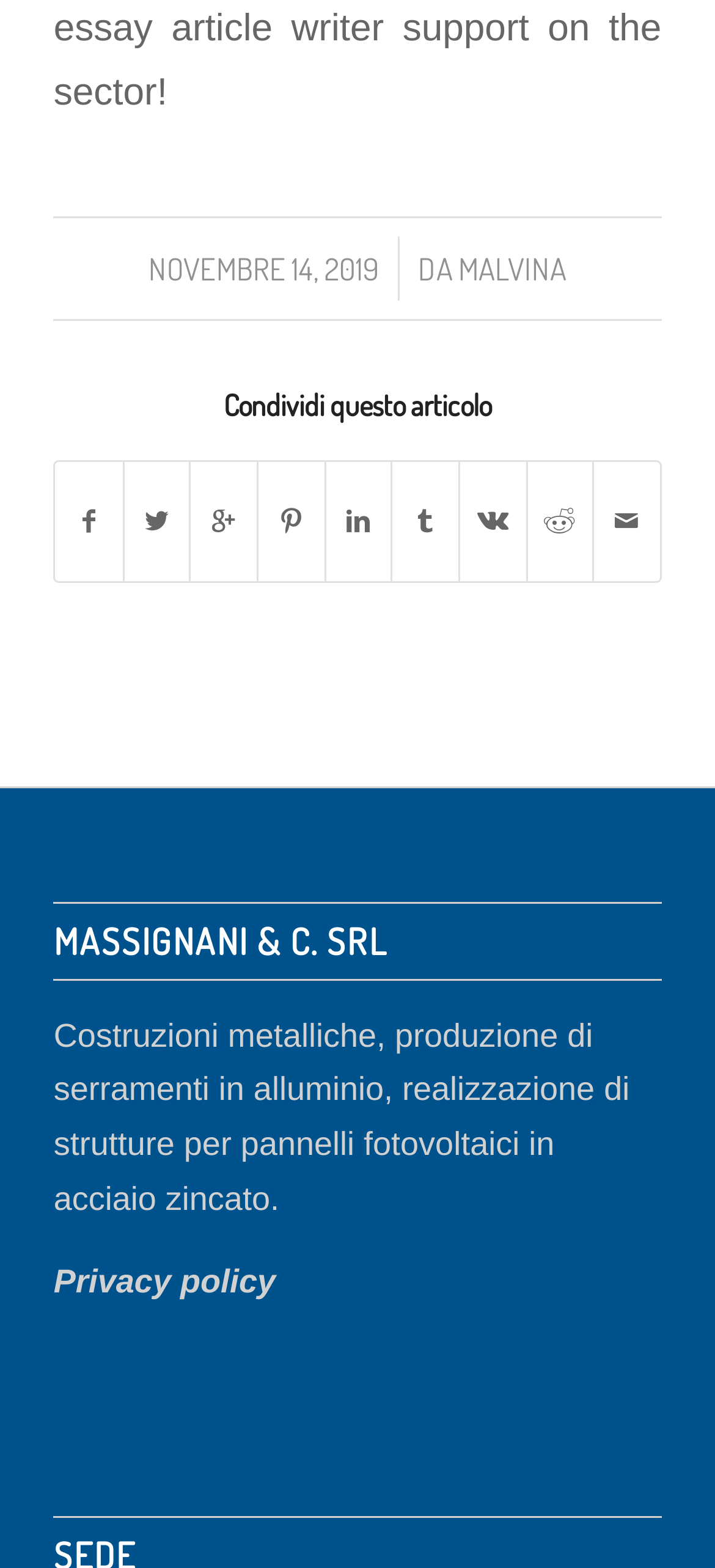Locate the bounding box of the UI element defined by this description: "Privacy policy". The coordinates should be given as four float numbers between 0 and 1, formatted as [left, top, right, bottom].

[0.075, 0.805, 0.385, 0.829]